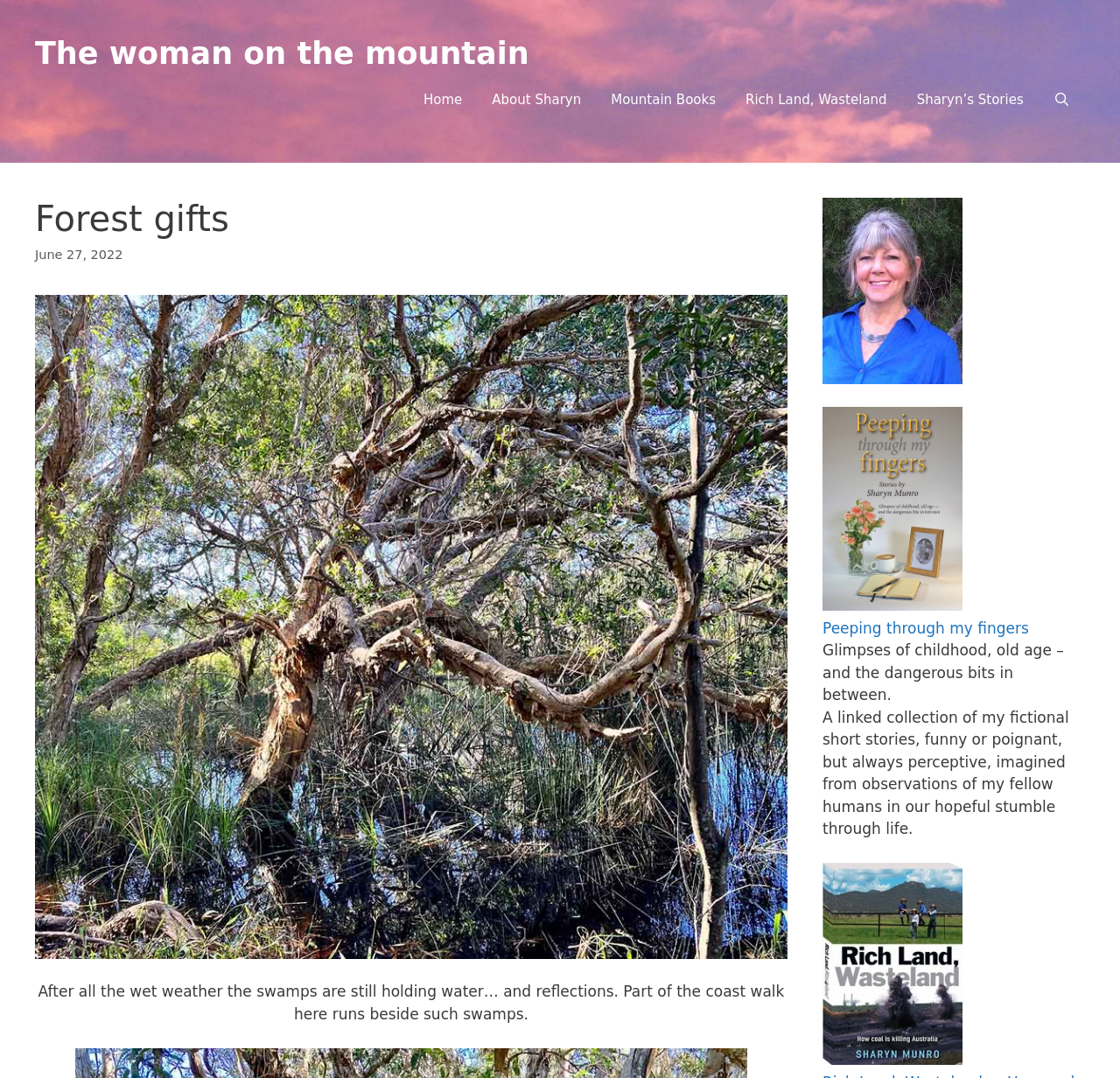Answer the following query concisely with a single word or phrase:
What is the location of the coast walk?

The mountain